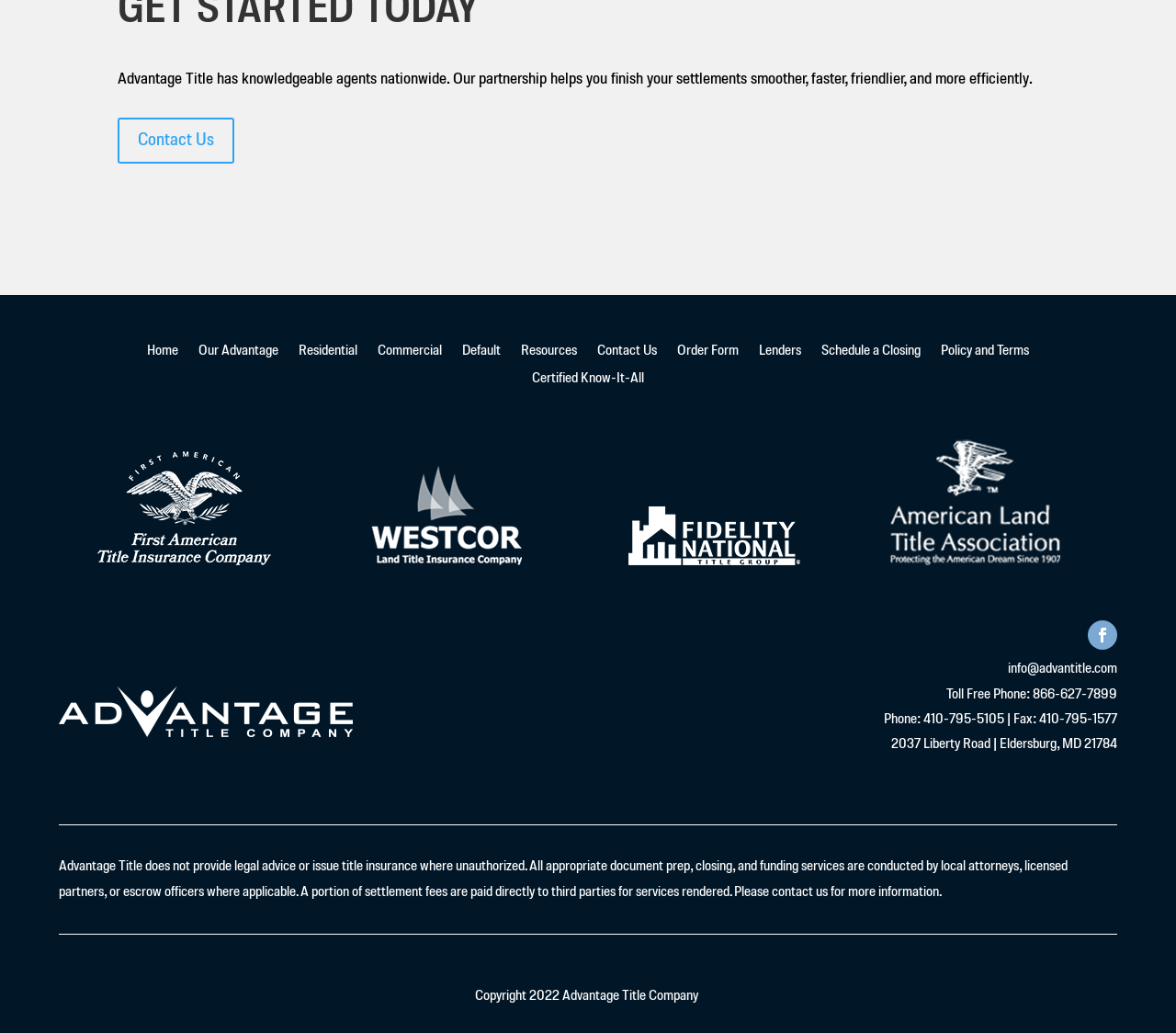Use a single word or phrase to respond to the question:
What is the purpose of Advantage Title Company?

To help finish settlements smoother, faster, friendlier, and more efficiently